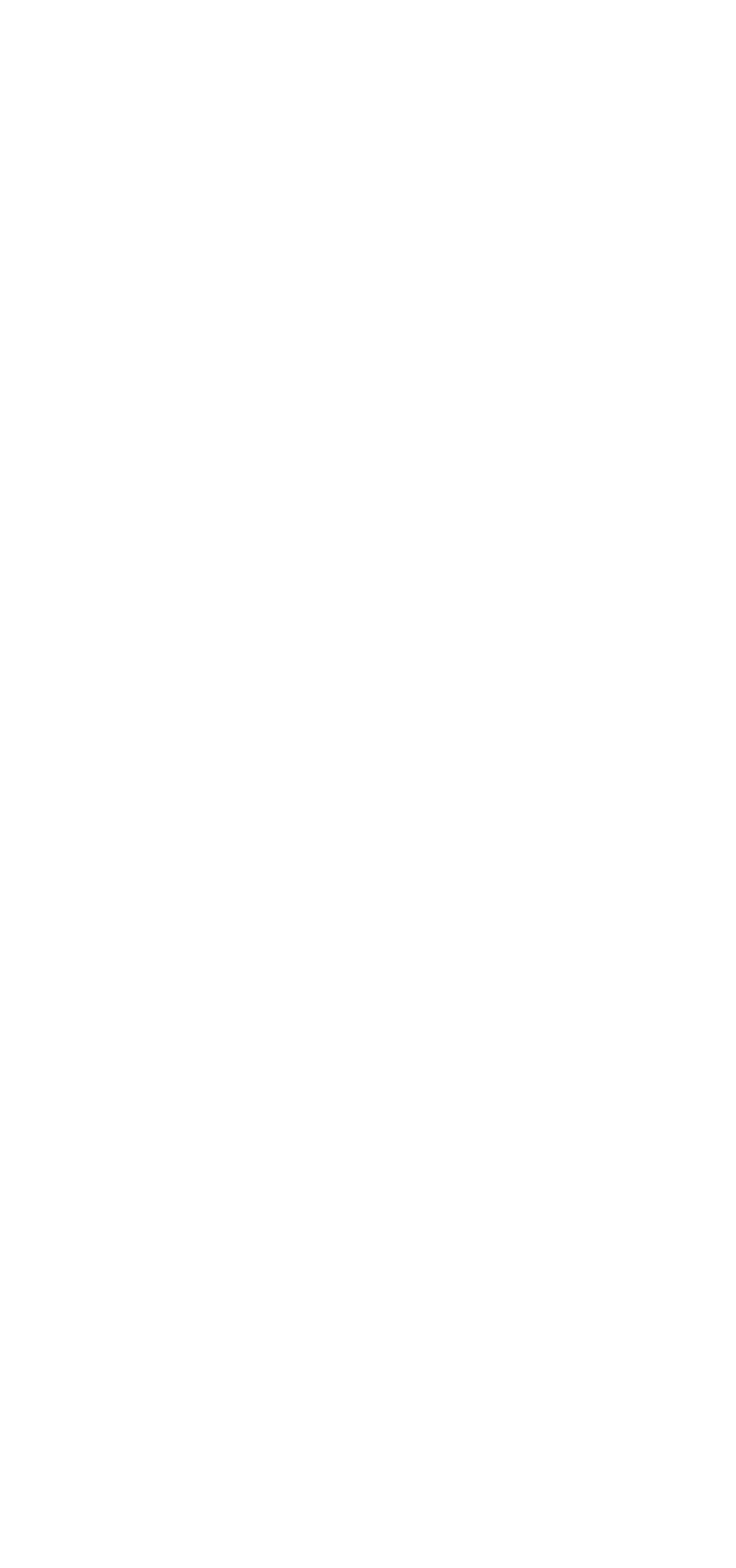Please provide the bounding box coordinates for the element that needs to be clicked to perform the following instruction: "explore morrire". The coordinates should be given as four float numbers between 0 and 1, i.e., [left, top, right, bottom].

[0.101, 0.062, 0.237, 0.088]